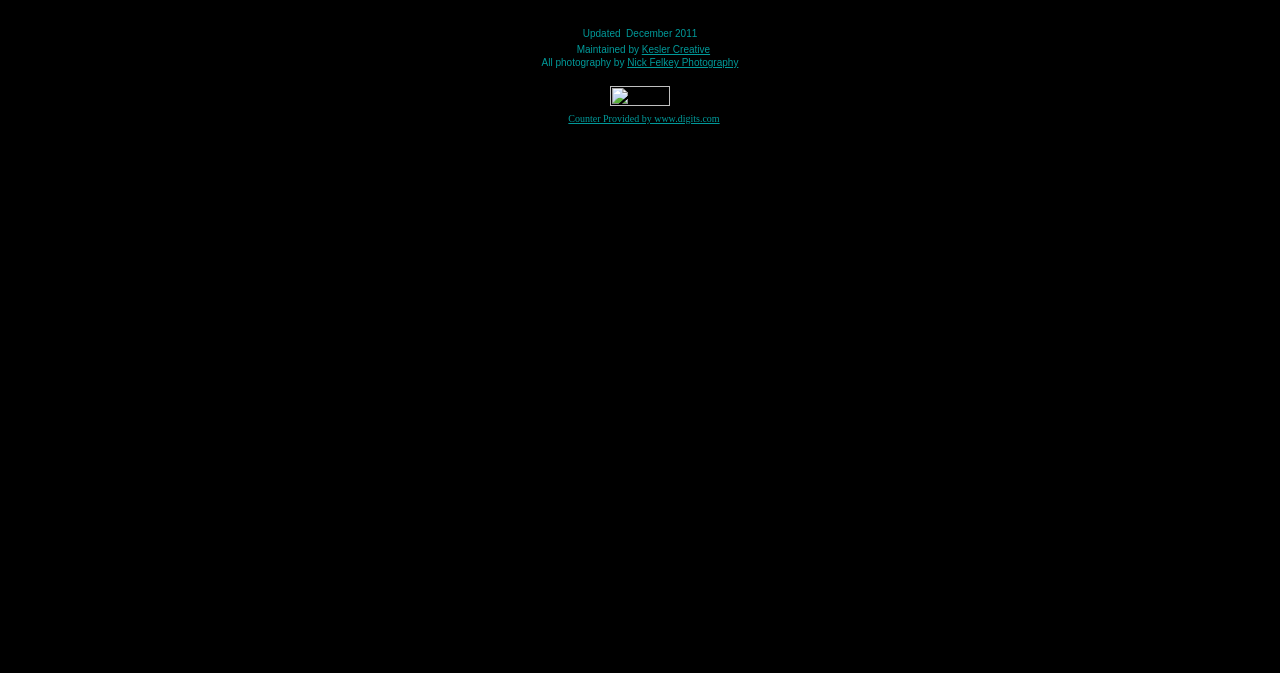Based on the element description, predict the bounding box coordinates (top-left x, top-left y, bottom-right x, bottom-right y) for the UI element in the screenshot: Nick Felkey Photography

[0.49, 0.085, 0.577, 0.101]